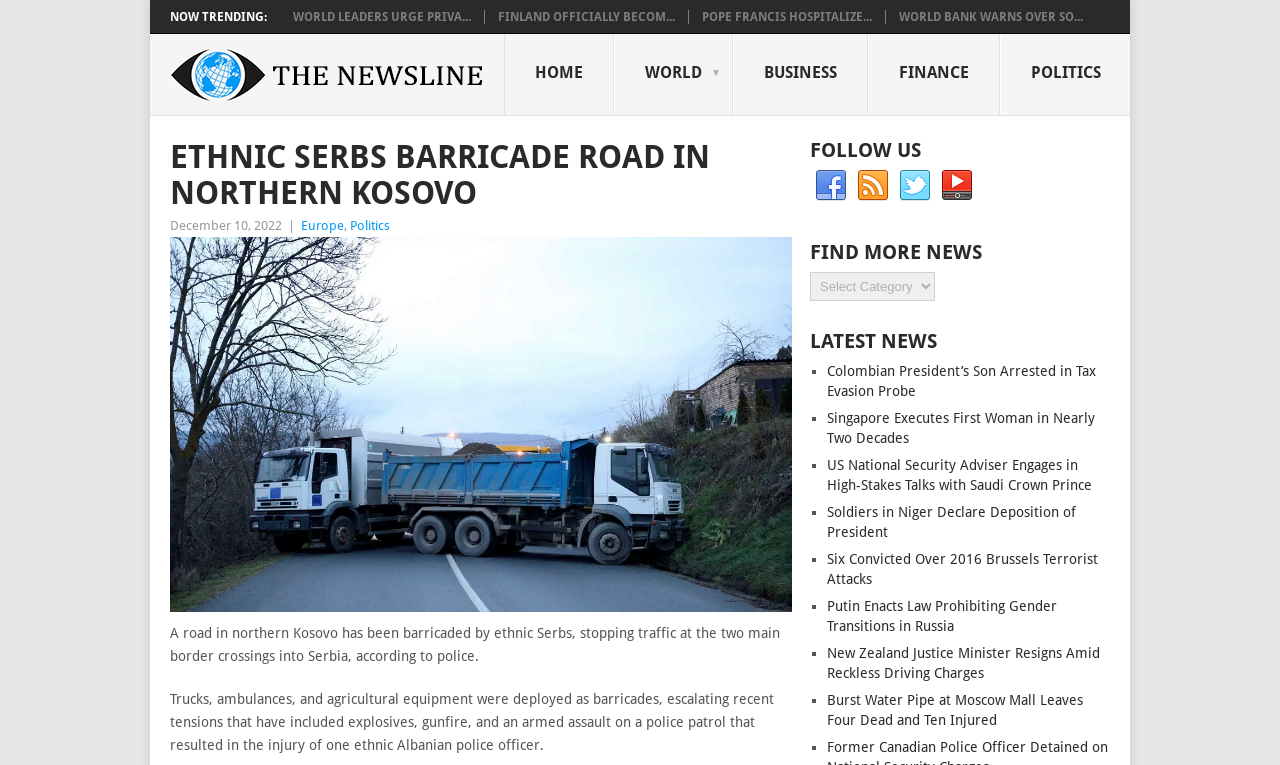Identify the bounding box for the element characterized by the following description: "Contact Us".

None